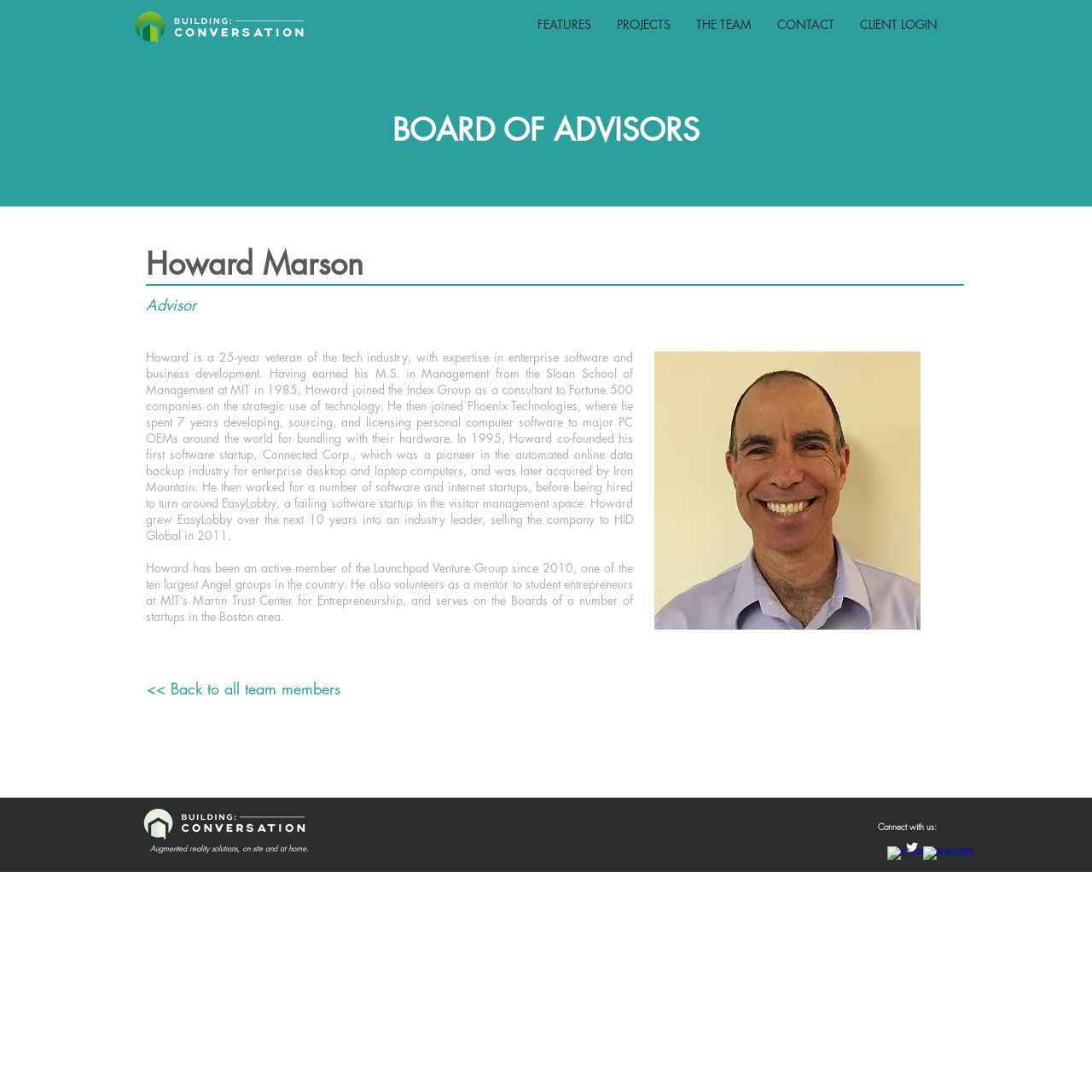Please specify the bounding box coordinates in the format (top-left x, top-left y, bottom-right x, bottom-right y), with all values as floating point numbers between 0 and 1. Identify the bounding box of the UI element described by: CONTACT

[0.7, 0.01, 0.775, 0.035]